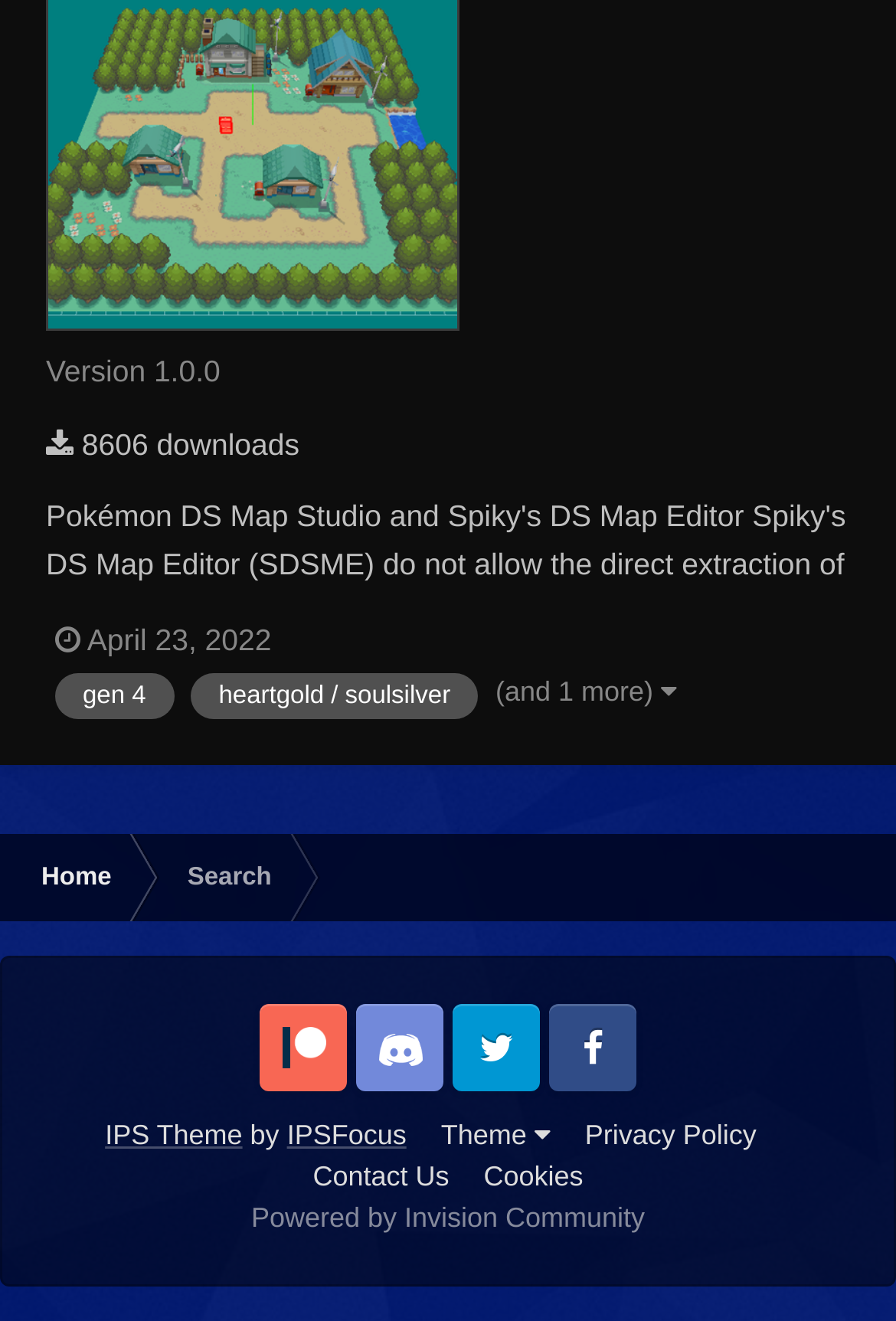Please answer the following question using a single word or phrase: 
What is the current version of the website?

1.0.0